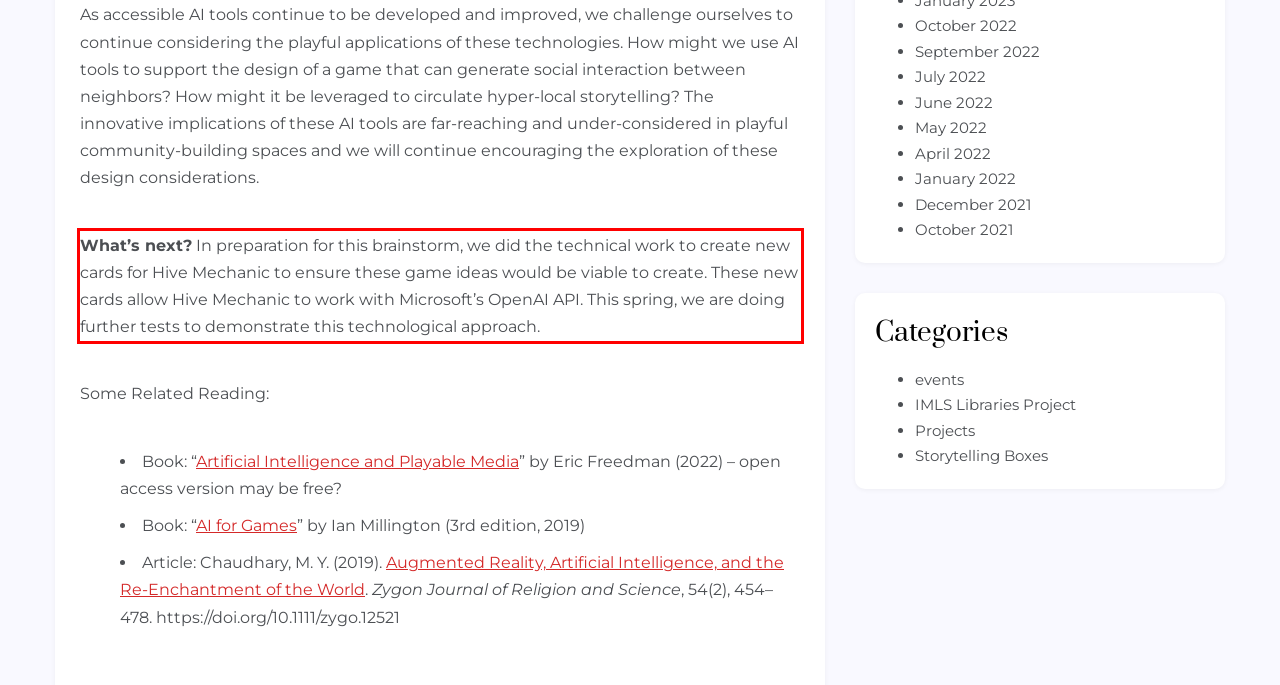You have a screenshot of a webpage with a red bounding box. Identify and extract the text content located inside the red bounding box.

What’s next? In preparation for this brainstorm, we did the technical work to create new cards for Hive Mechanic to ensure these game ideas would be viable to create. These new cards allow Hive Mechanic to work with Microsoft’s OpenAI API. This spring, we are doing further tests to demonstrate this technological approach.